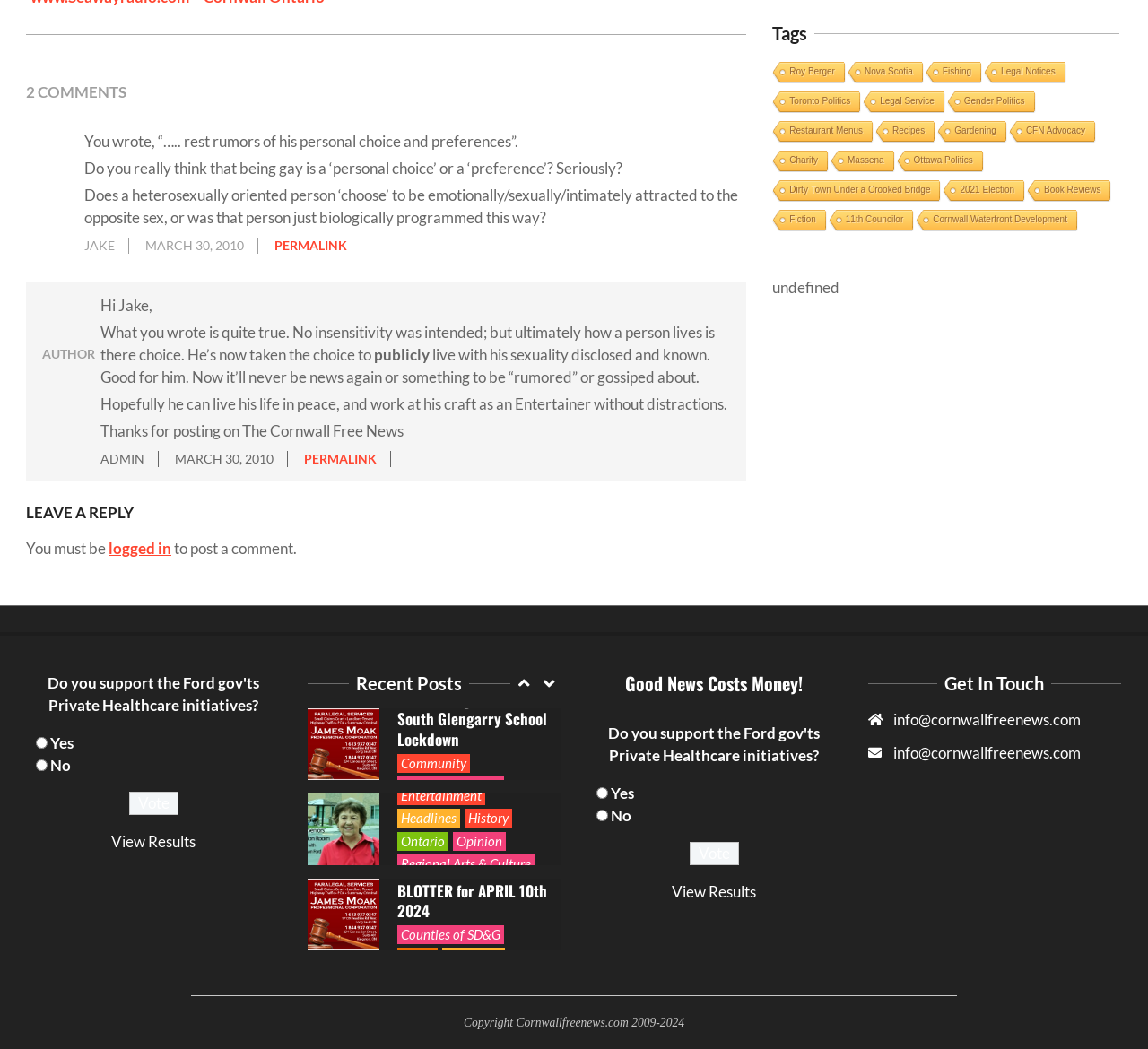What is the name of the author of the first comment?
Based on the screenshot, respond with a single word or phrase.

JAKE